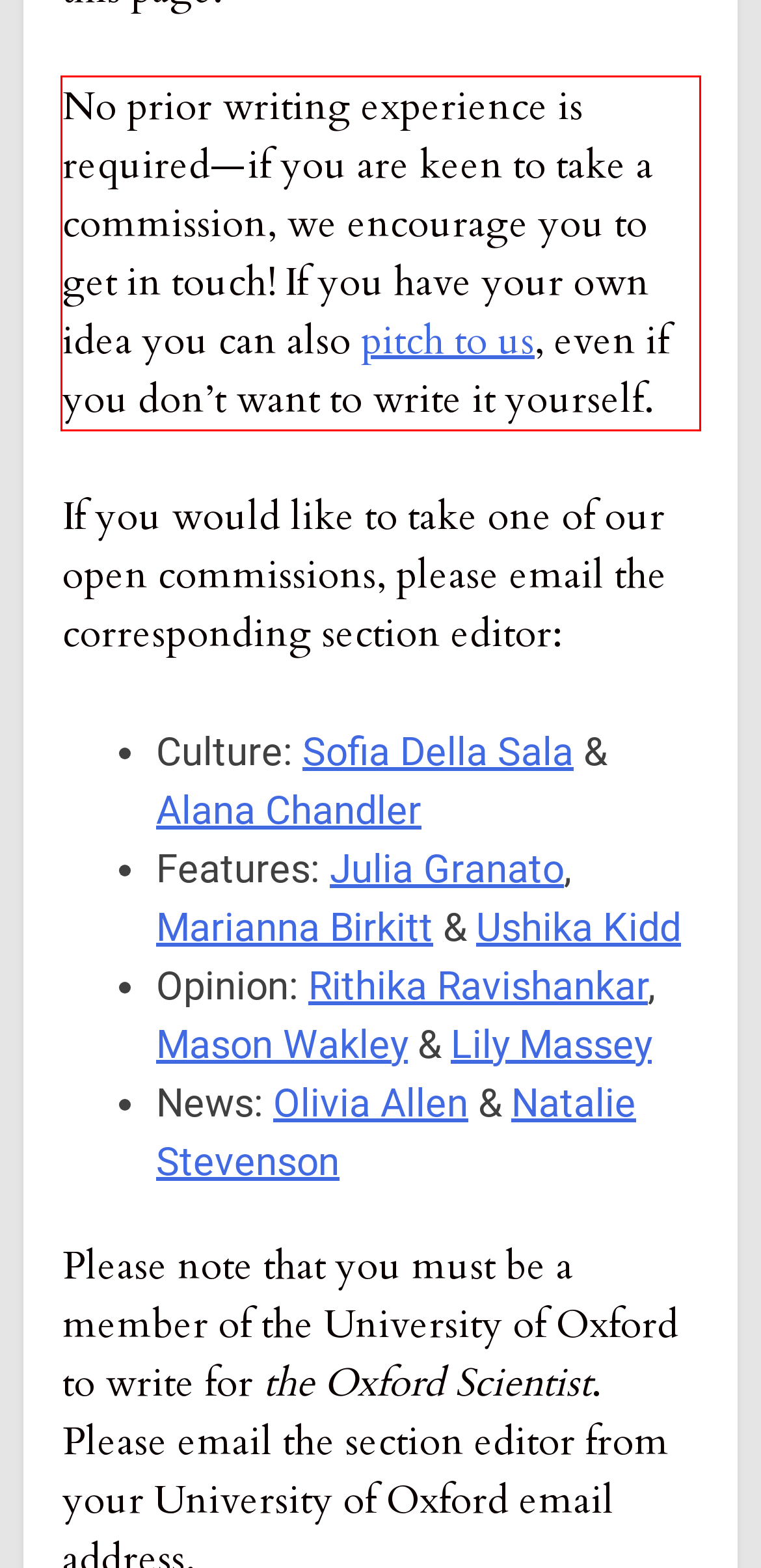Identify the text within the red bounding box on the webpage screenshot and generate the extracted text content.

No prior writing experience is required—if you are keen to take a commission, we encourage you to get in touch! If you have your own idea you can also pitch to us, even if you don’t want to write it yourself.